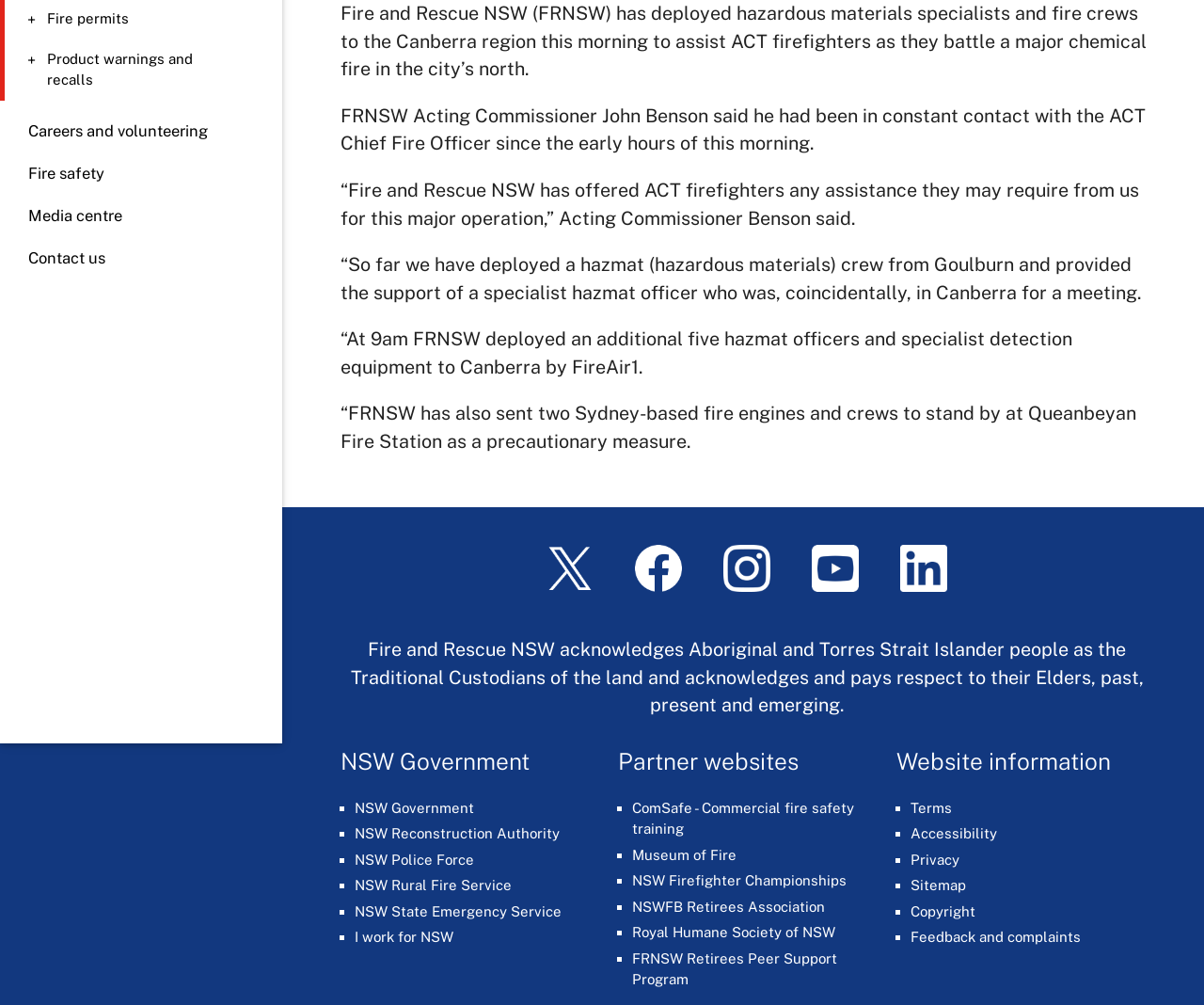Using the provided element description, identify the bounding box coordinates as (top-left x, top-left y, bottom-right x, bottom-right y). Ensure all values are between 0 and 1. Description: Royal Humane Society of NSW

[0.525, 0.92, 0.694, 0.936]